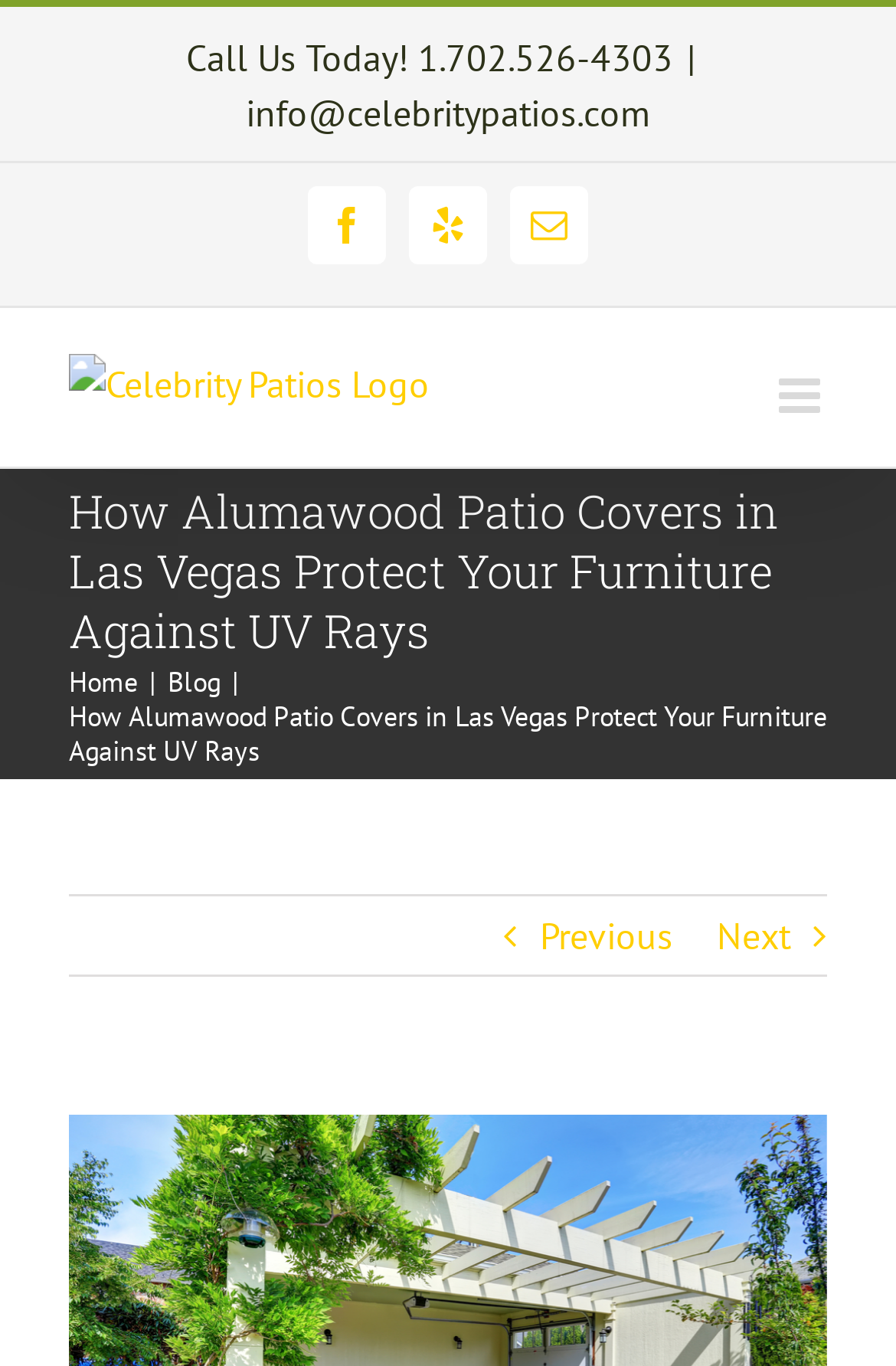Please identify the bounding box coordinates of the clickable area that will fulfill the following instruction: "Visit our Facebook page". The coordinates should be in the format of four float numbers between 0 and 1, i.e., [left, top, right, bottom].

[0.344, 0.137, 0.431, 0.194]